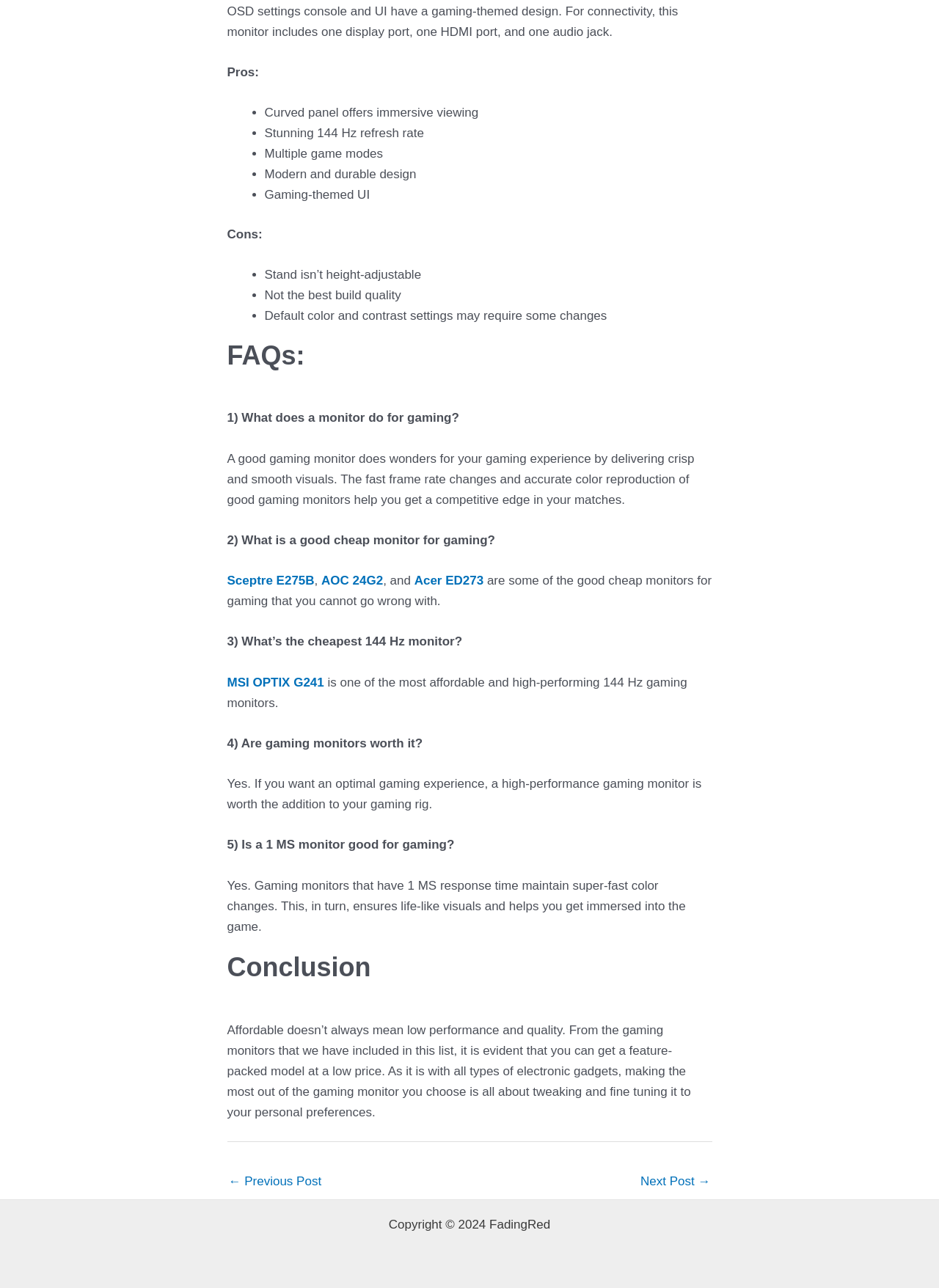Please provide a brief answer to the question using only one word or phrase: 
Who owns the copyright of the webpage content?

FadingRed